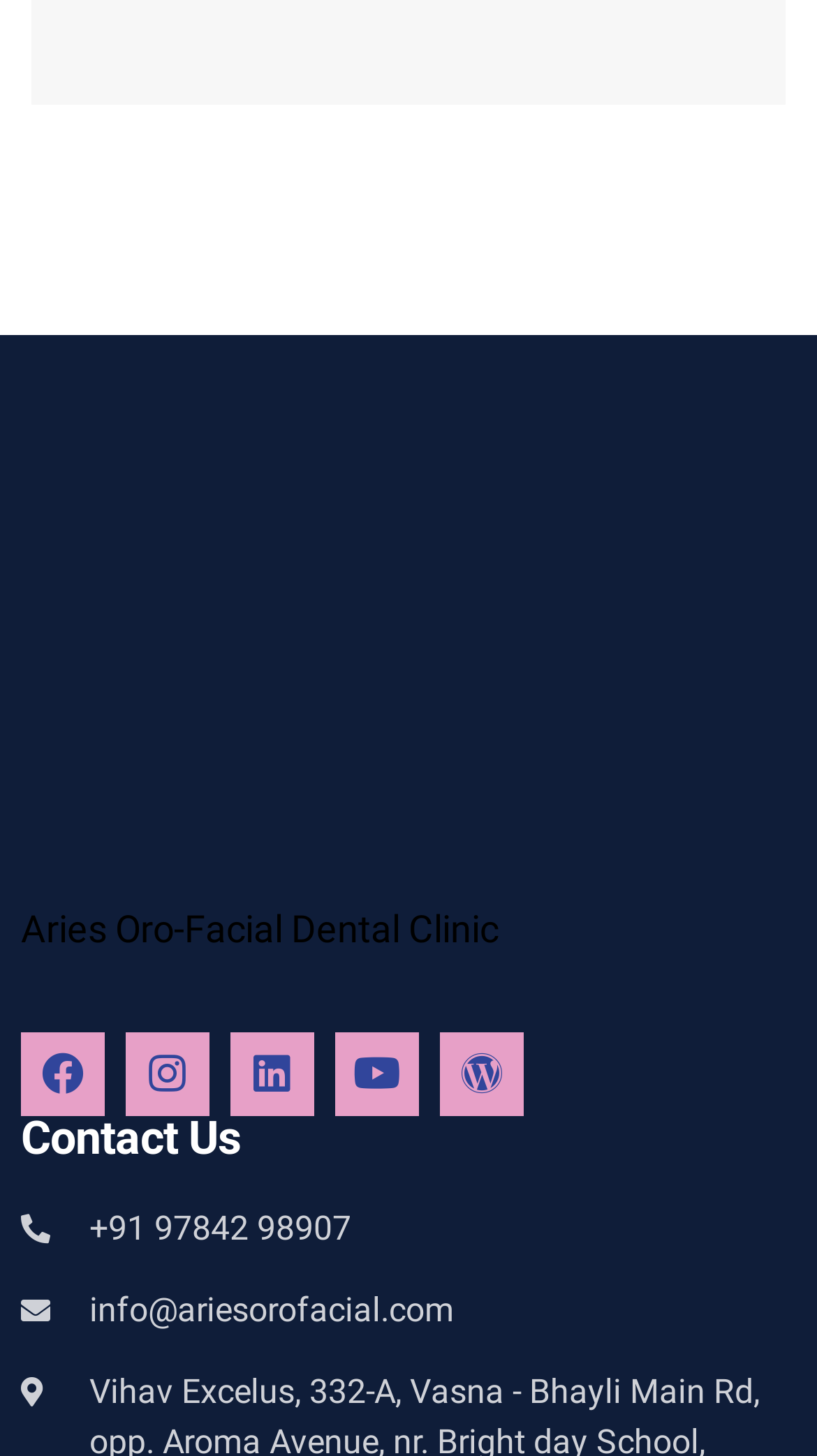How many social media links are present?
Based on the visual content, answer with a single word or a brief phrase.

5